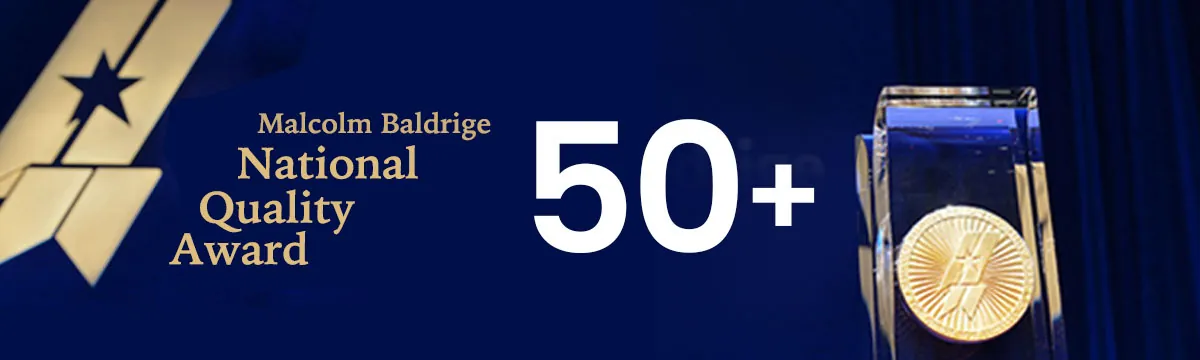Use a single word or phrase to answer the question:
What is the material of the trophy?

Not specified